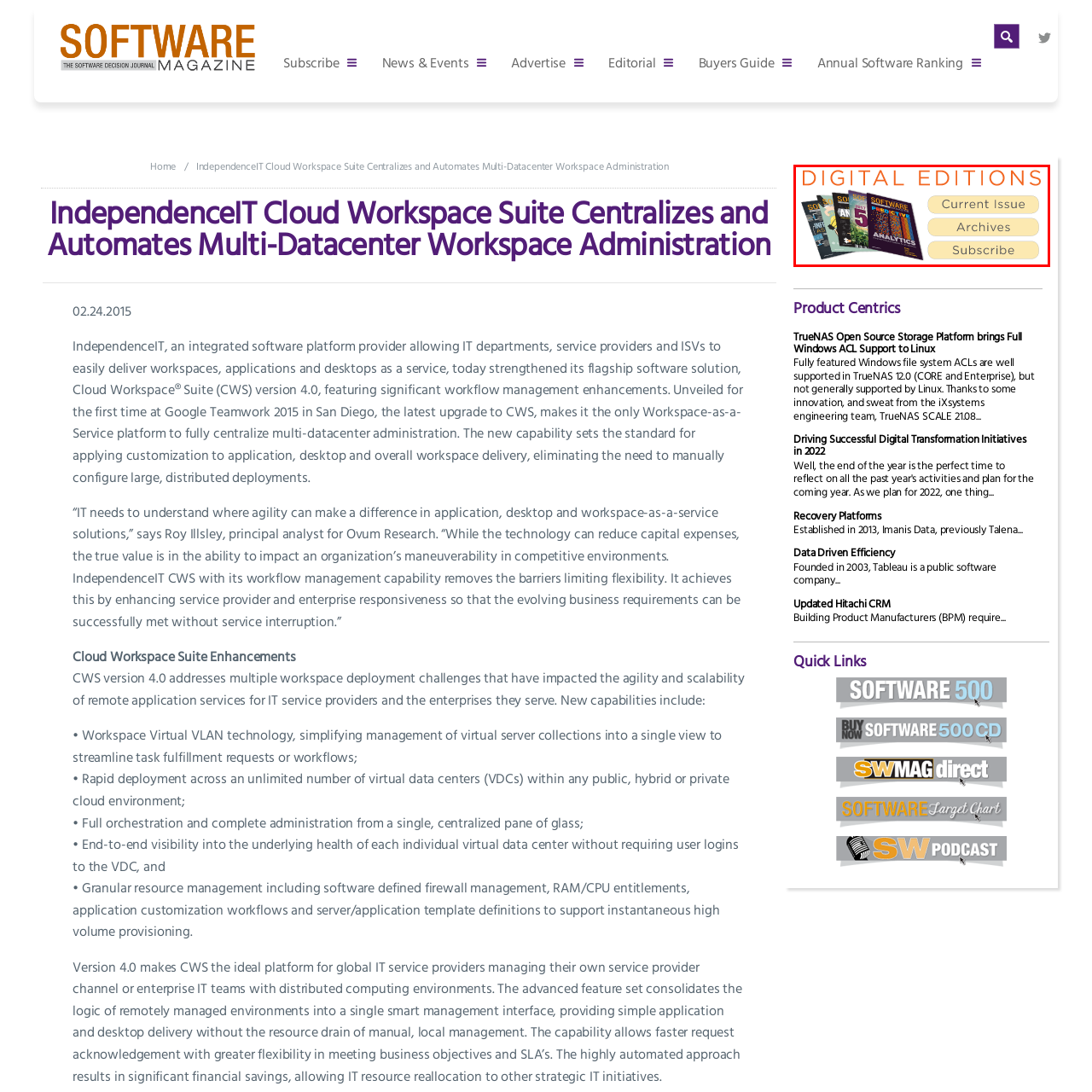Concentrate on the image inside the red border and answer the question in one word or phrase: 
What is the format in which the magazine covers are displayed?

Stacked